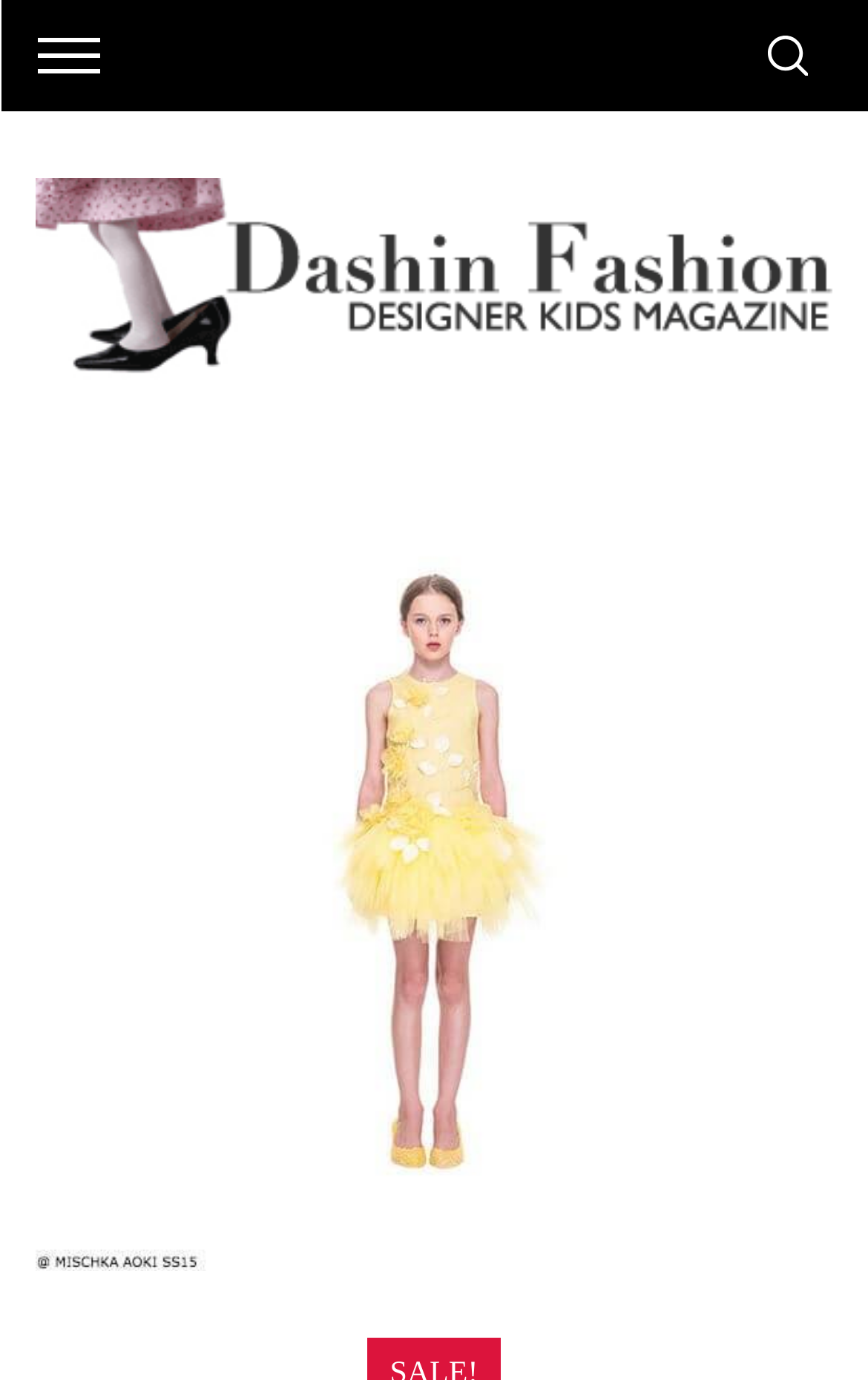Answer the question in a single word or phrase:
What is the main product displayed on this webpage?

Dress